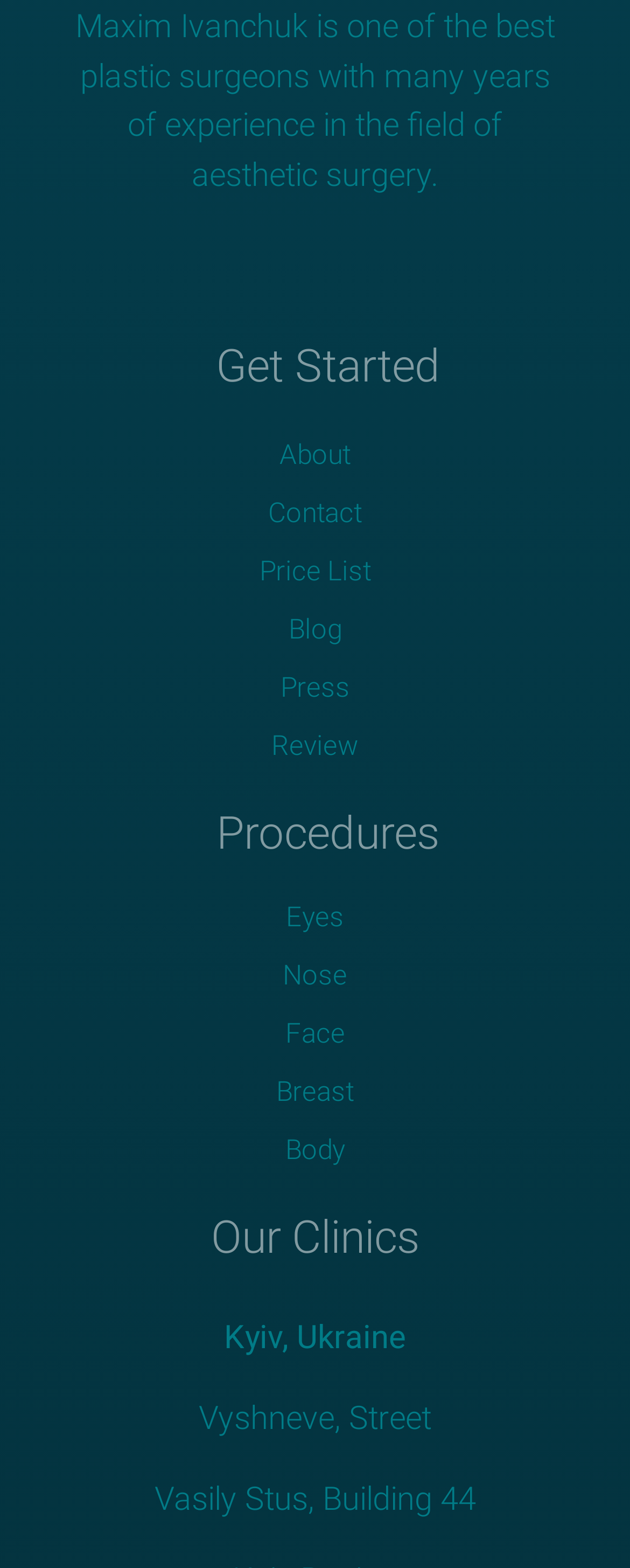Use a single word or phrase to answer this question: 
What are the different body parts for which procedures are offered?

Eyes, Nose, Face, Breast, Body